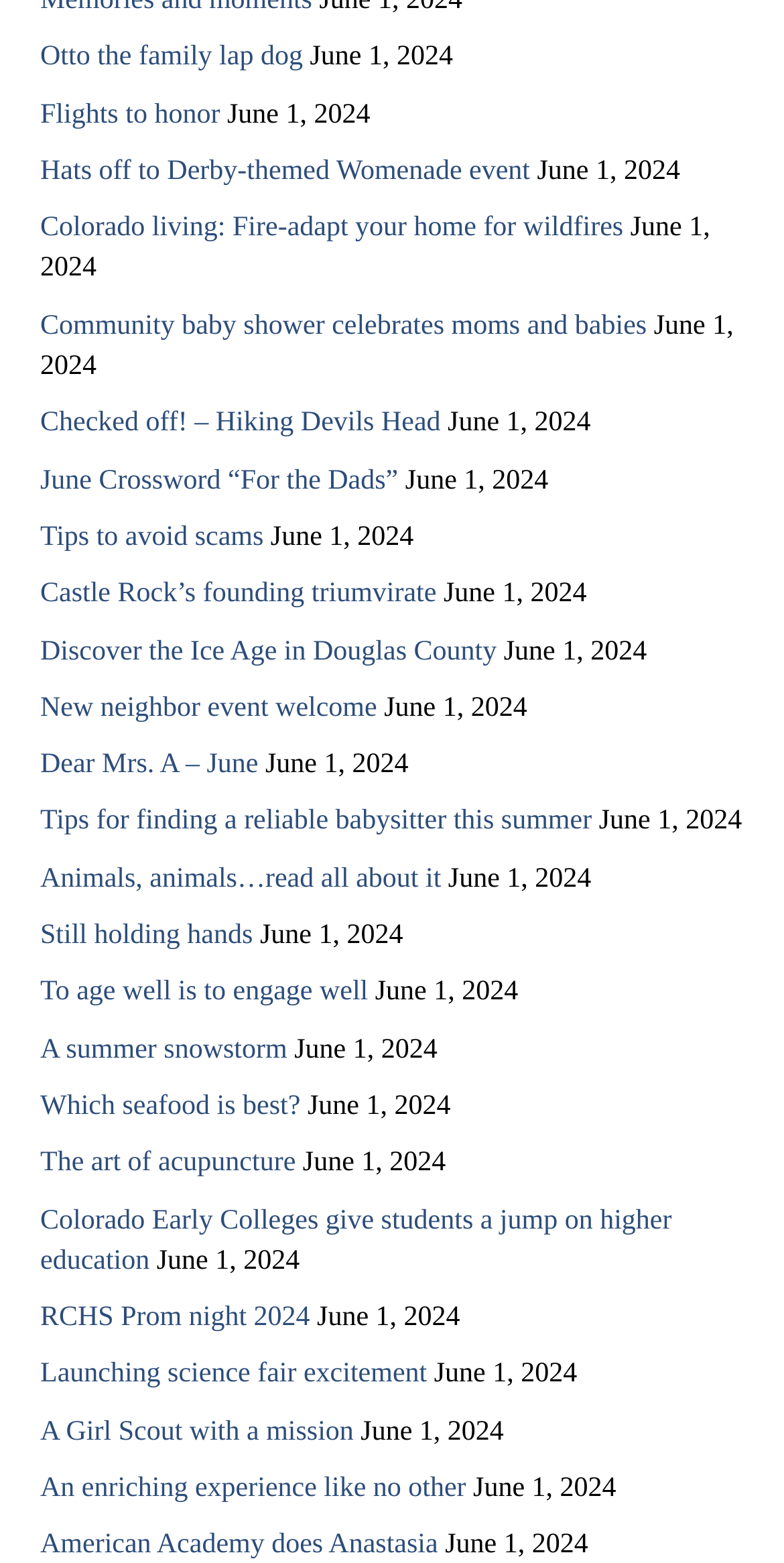Based on the description "New neighbor event welcome", find the bounding box of the specified UI element.

[0.051, 0.444, 0.481, 0.463]